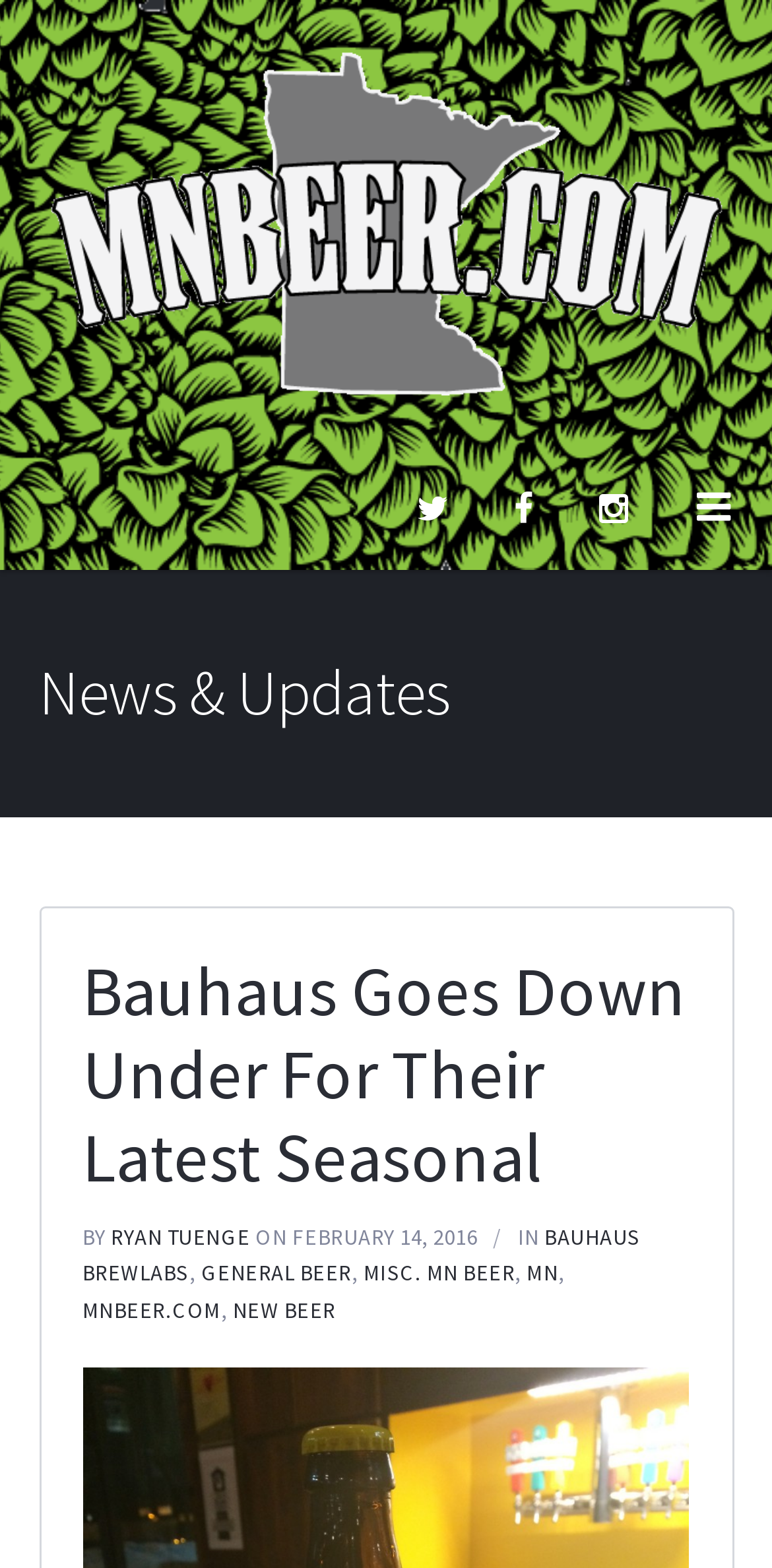Based on what you see in the screenshot, provide a thorough answer to this question: How many categories are mentioned in the article?

The answer can be found by counting the number of categories mentioned in the text 'IN BAUHAUS BREWLABS, GENERAL BEER, MISC. MN BEER, MN, MNBEER.COM' which are 5 categories.